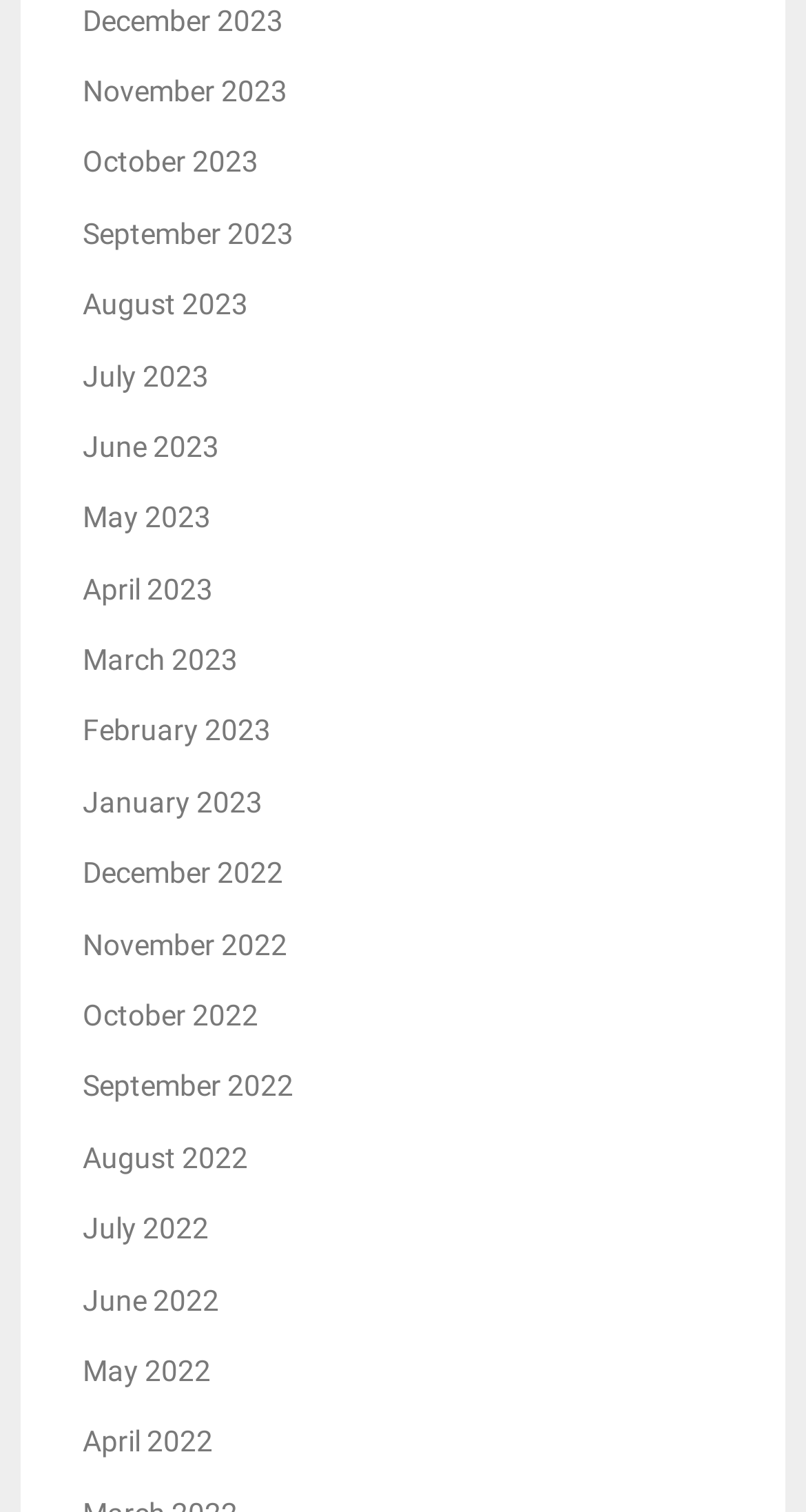What is the earliest month listed?
Based on the image, answer the question with as much detail as possible.

I examined the list of links on the webpage and found that the earliest month listed is April 2022, which is located at the bottom of the list.